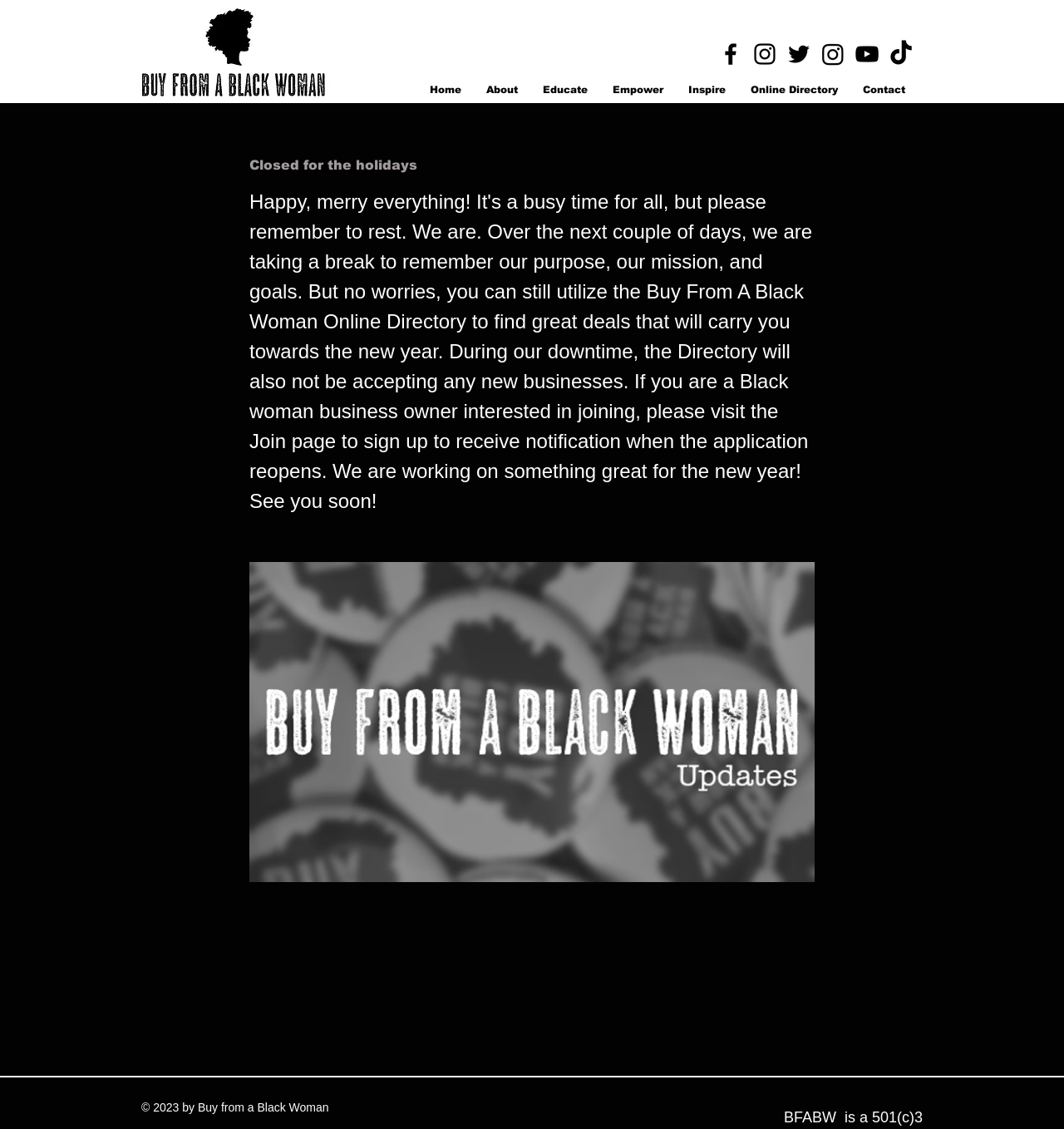What is the title or heading displayed on the webpage?

Closed for the holidays